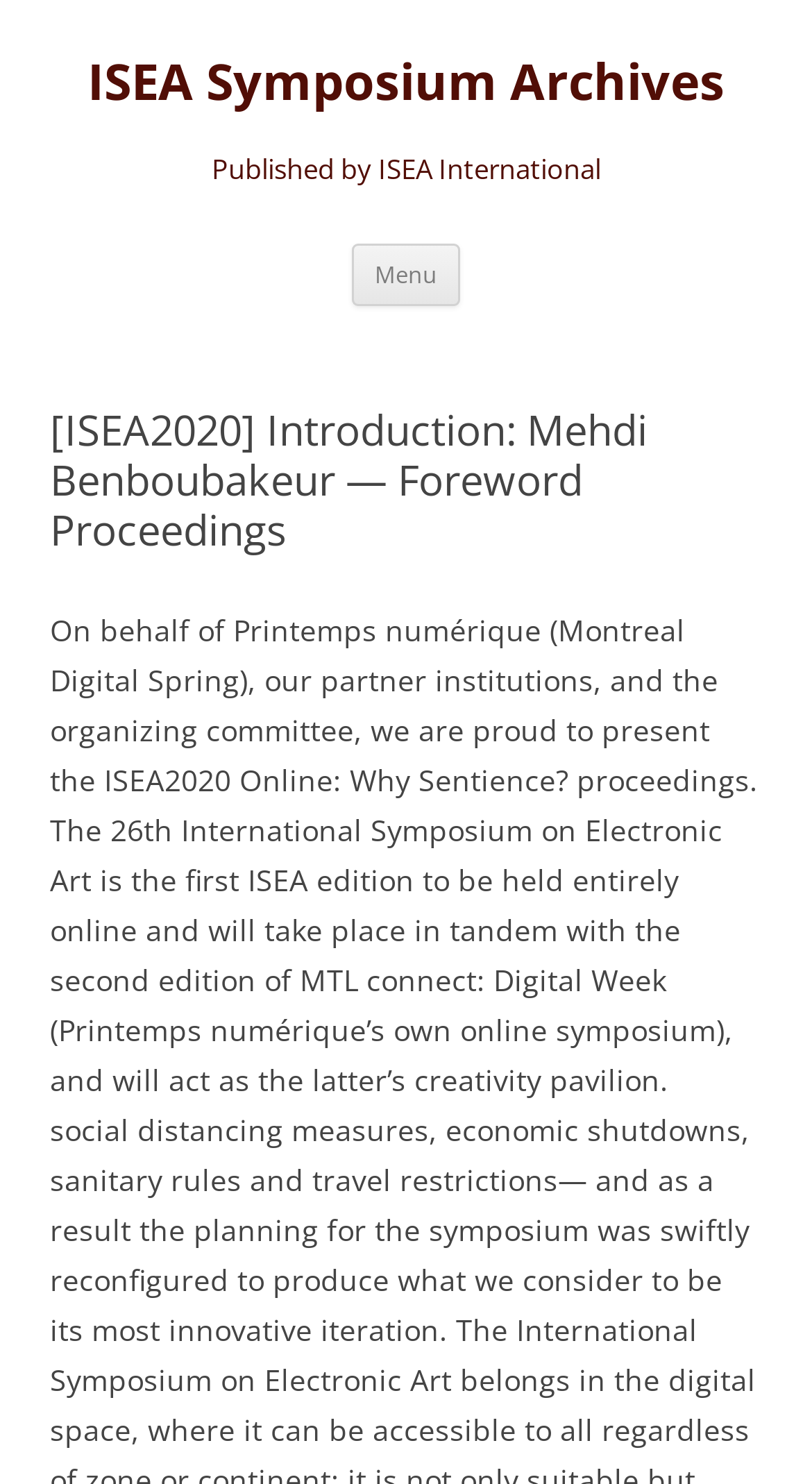Extract the main title from the webpage and generate its text.

ISEA Symposium Archives